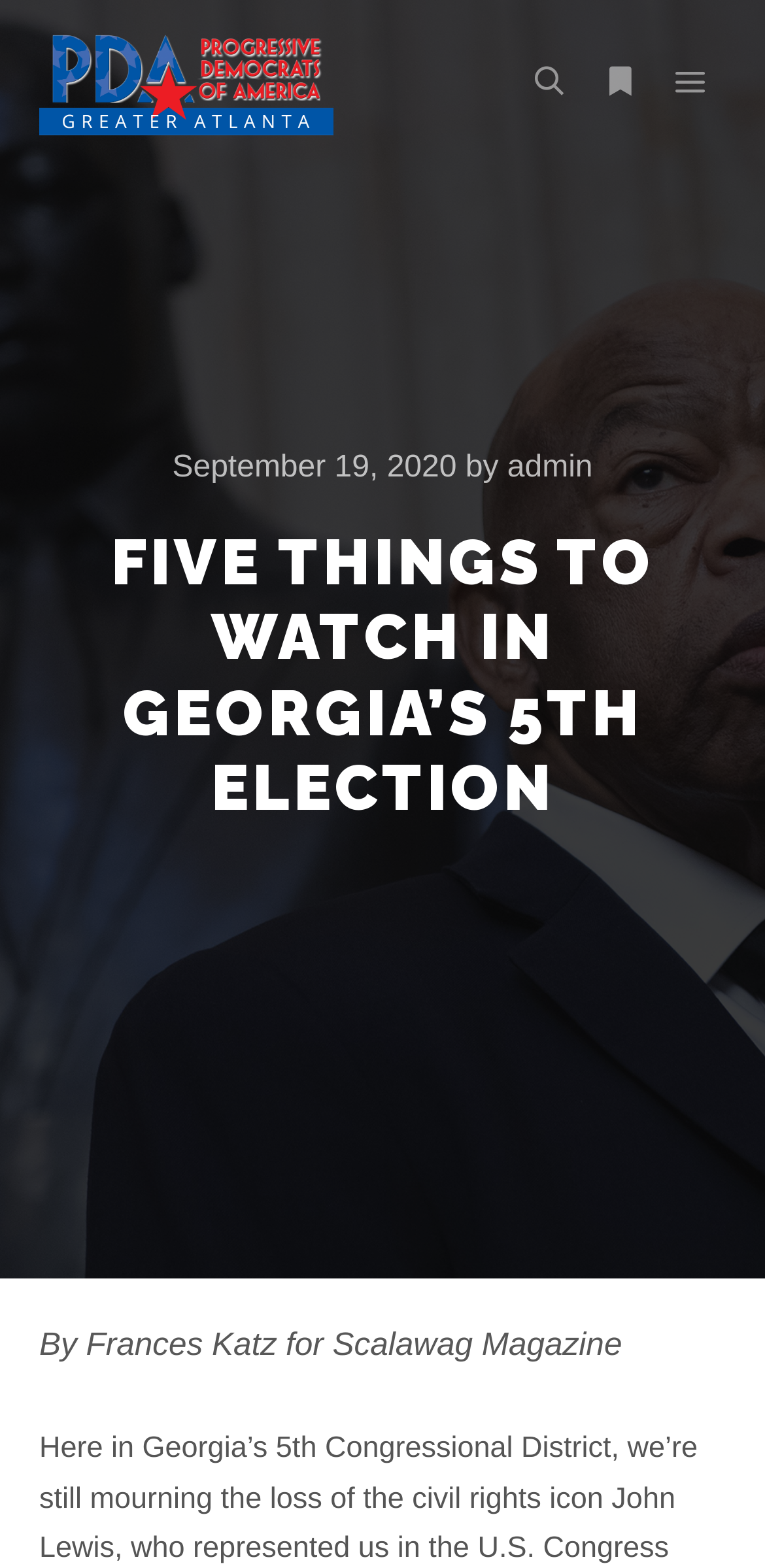Analyze the image and provide a detailed answer to the question: What is the date of the article?

The date of the article can be found in the time element on the webpage, which is 'September 19, 2020'.